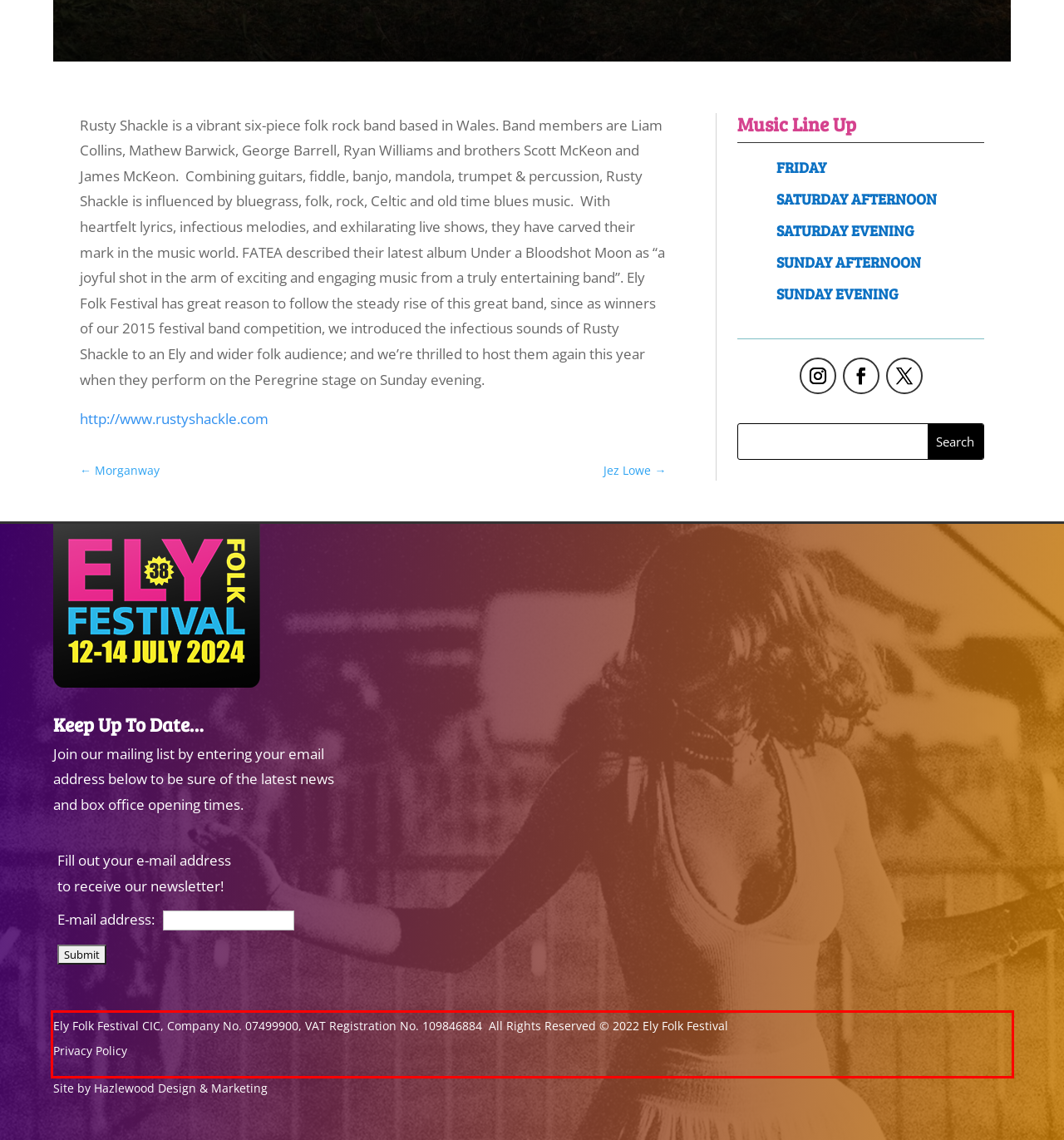Identify and transcribe the text content enclosed by the red bounding box in the given screenshot.

Ely Folk Festival CIC, Company No. 07499900, VAT Registration No. 109846884 All Rights Reserved © 2022 Ely Folk Festival Privacy Policy